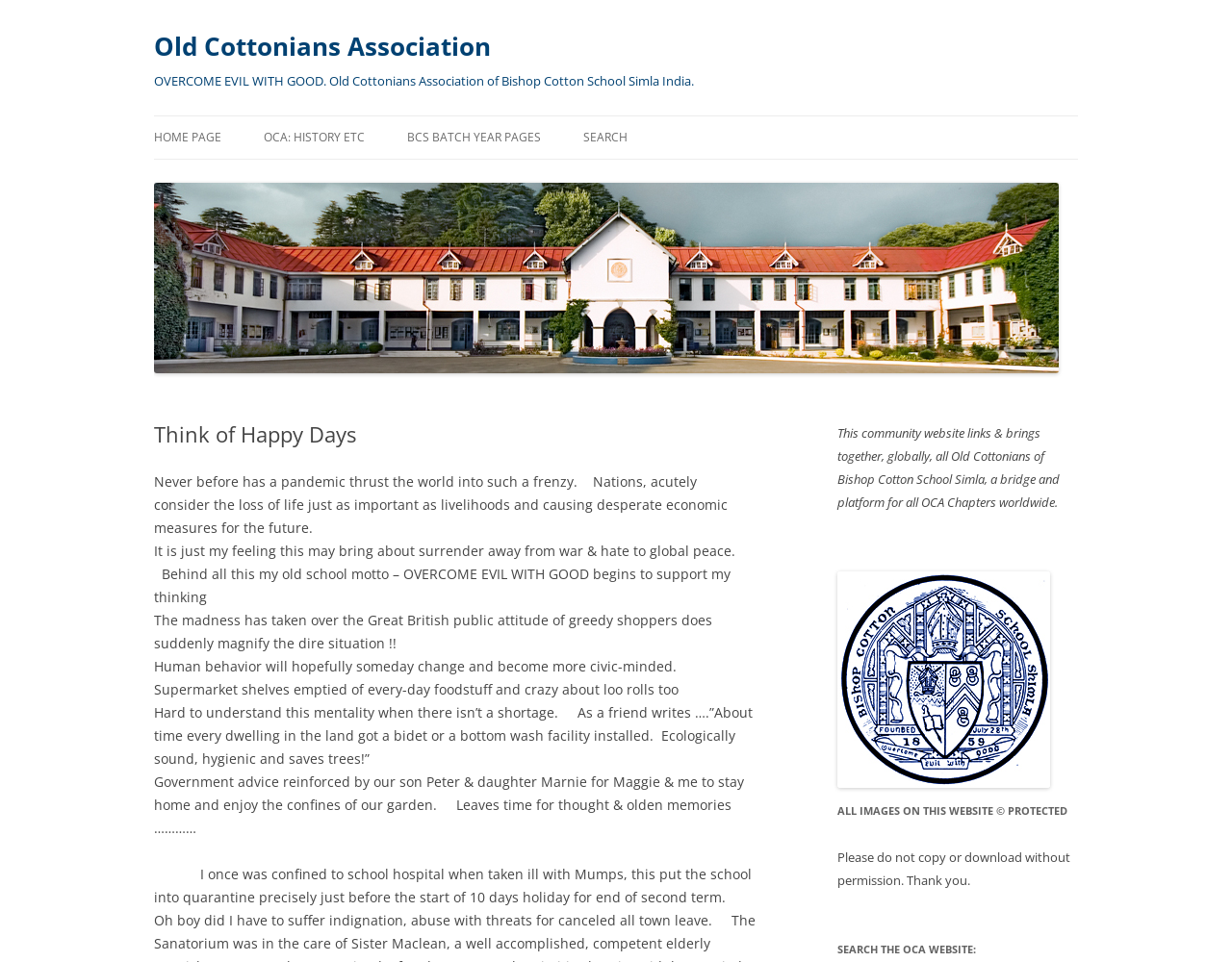Determine the bounding box coordinates of the clickable region to carry out the instruction: "Read recent post 'Mel Skandamis’ 4th Avenue Mural'".

None